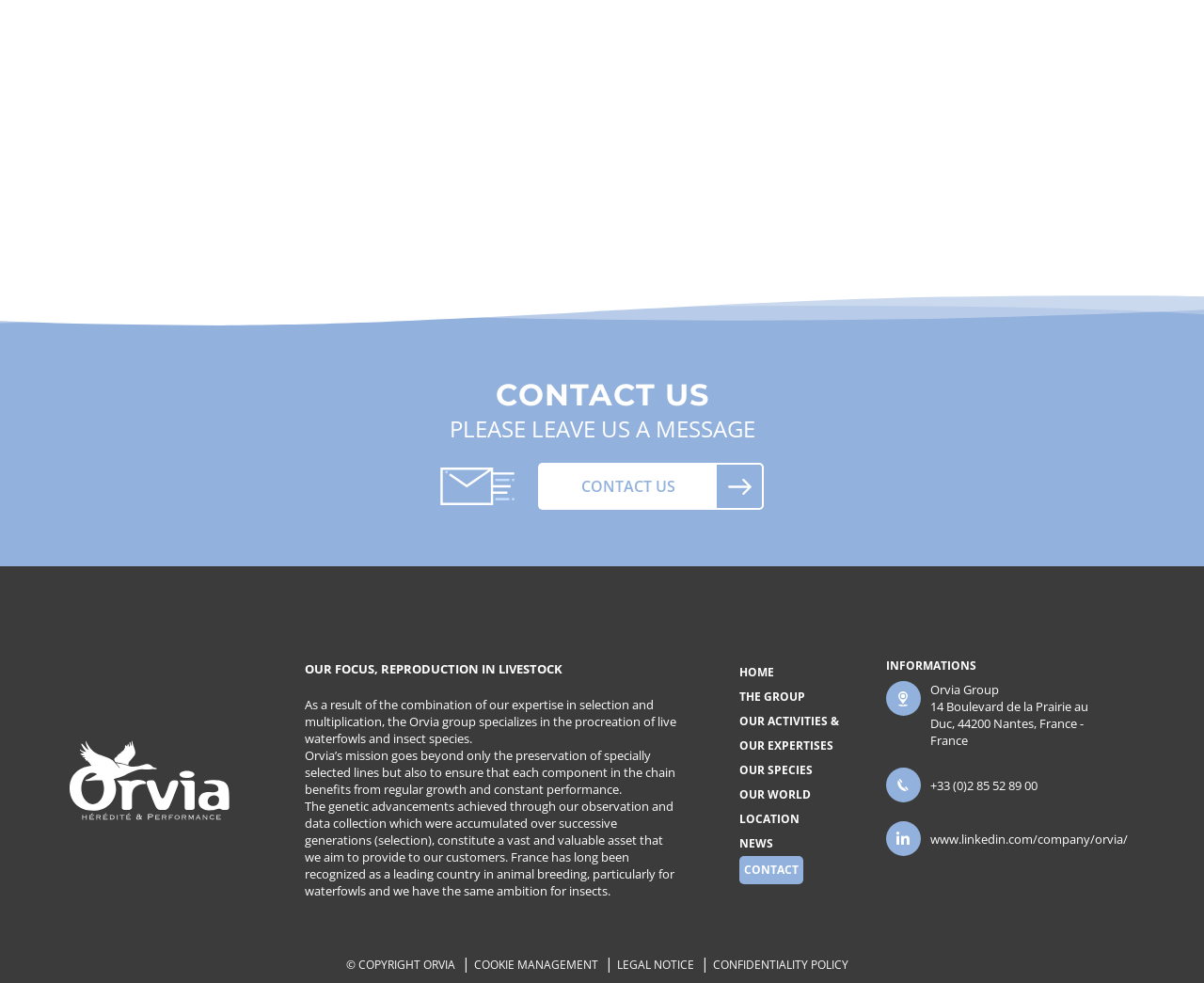Specify the bounding box coordinates of the element's region that should be clicked to achieve the following instruction: "Visit LinkedIn page". The bounding box coordinates consist of four float numbers between 0 and 1, in the format [left, top, right, bottom].

[0.765, 0.845, 0.924, 0.862]